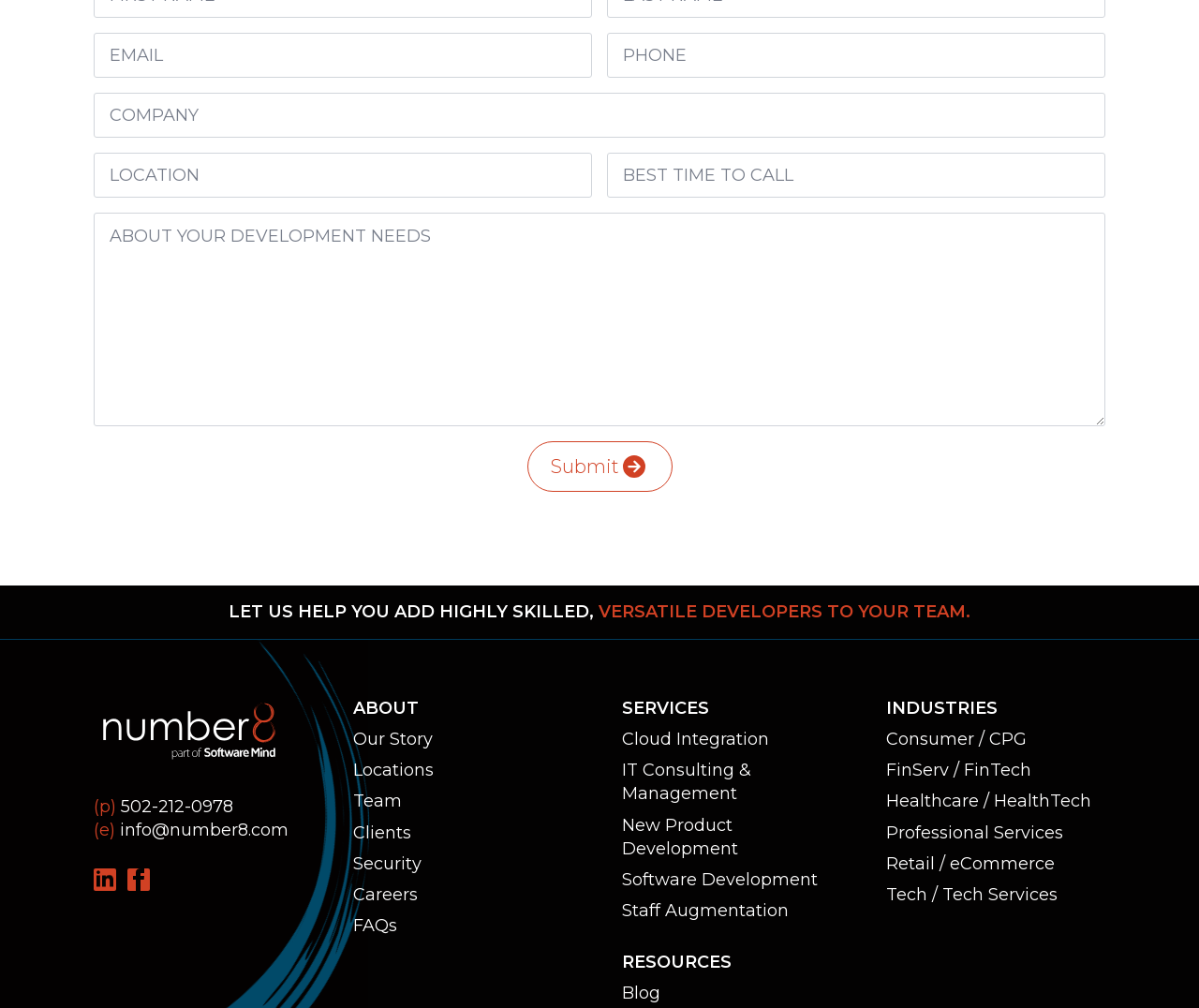What is the topic of the heading at the bottom left of the webpage?
Look at the image and respond to the question as thoroughly as possible.

At the bottom left of the webpage, there is a heading 'INDUSTRIES' which lists various industries that the company serves, including Consumer / CPG, FinServ / FinTech, Healthcare / HealthTech, and more.